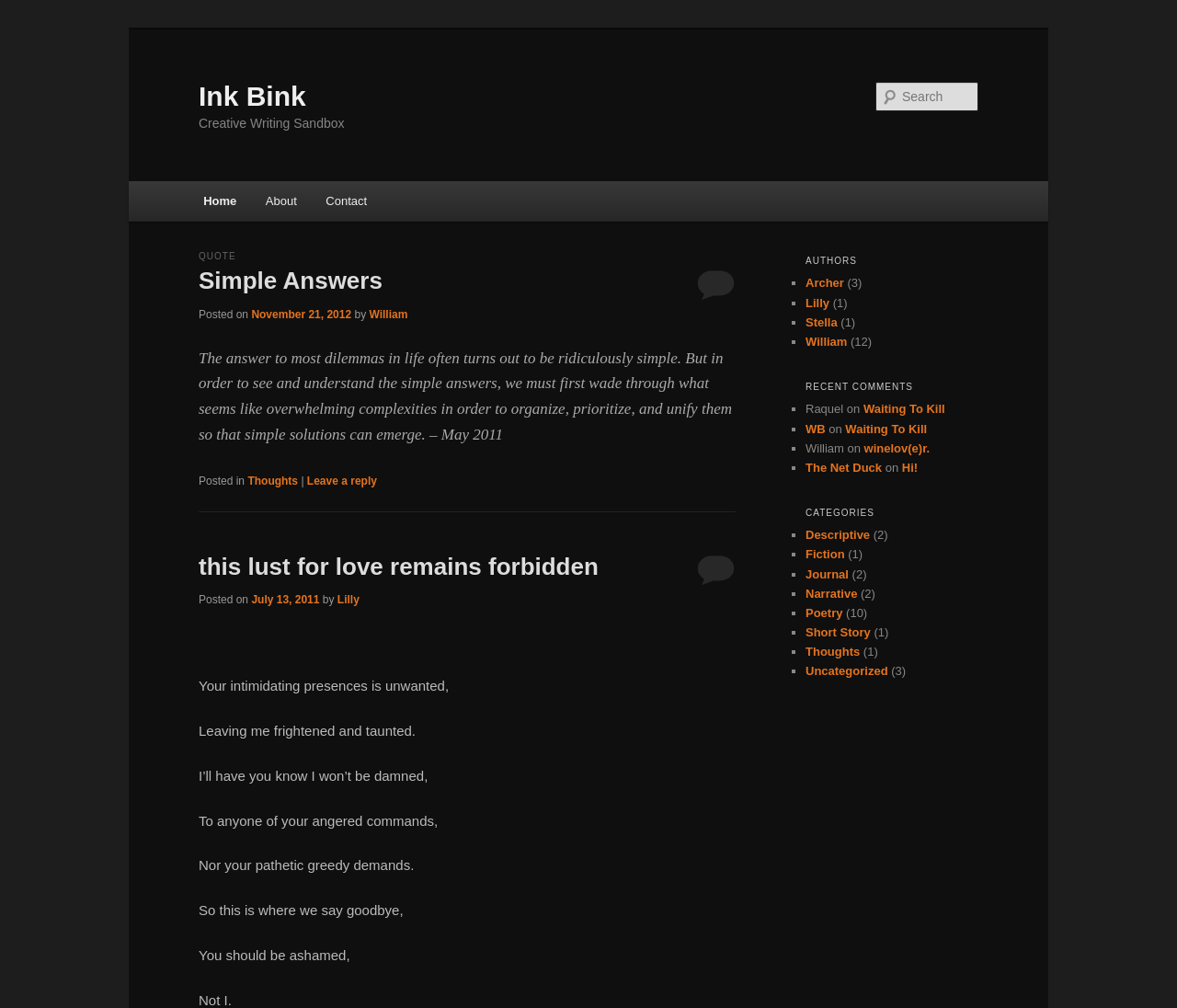Is there a search box on the webpage?
Examine the webpage screenshot and provide an in-depth answer to the question.

I found a textbox element with the label 'Search' and a static text element with the same text, indicating the presence of a search box on the webpage.